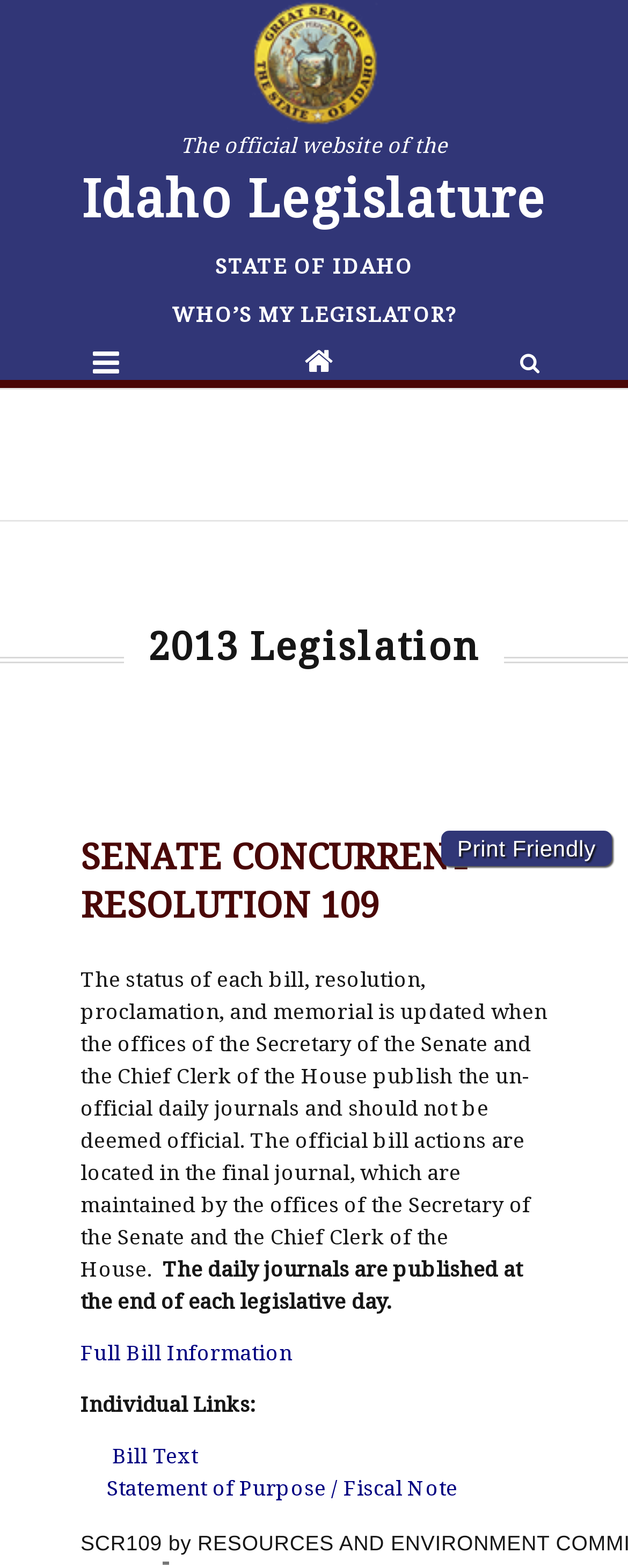How many links are available on the page?
Based on the image, give a concise answer in the form of a single word or short phrase.

9